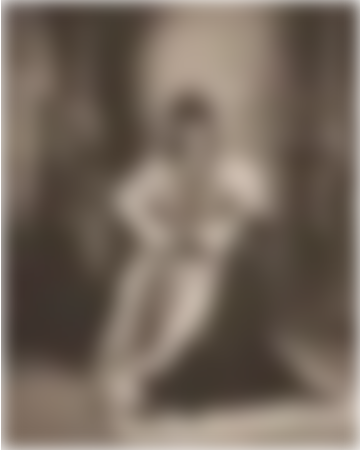Craft a thorough explanation of what is depicted in the image.

The image features Bertha De Almado, who was crowned "Queen Zinfandel" at the 1907 Tokay Carnival. This historical recognition highlights her significance in the context of Lodi's wine culture, particularly with the Zinfandel grape. The portrait captures Bertha in a seated pose, elegantly dressed, and exuding an air of regality that befits her title. This image not only symbolizes the celebration of local beauty and culture during the early 20th century but also ties to the rich heritage of Zinfandel in California, a grape variety celebrated for its history and prominence in winemaking.